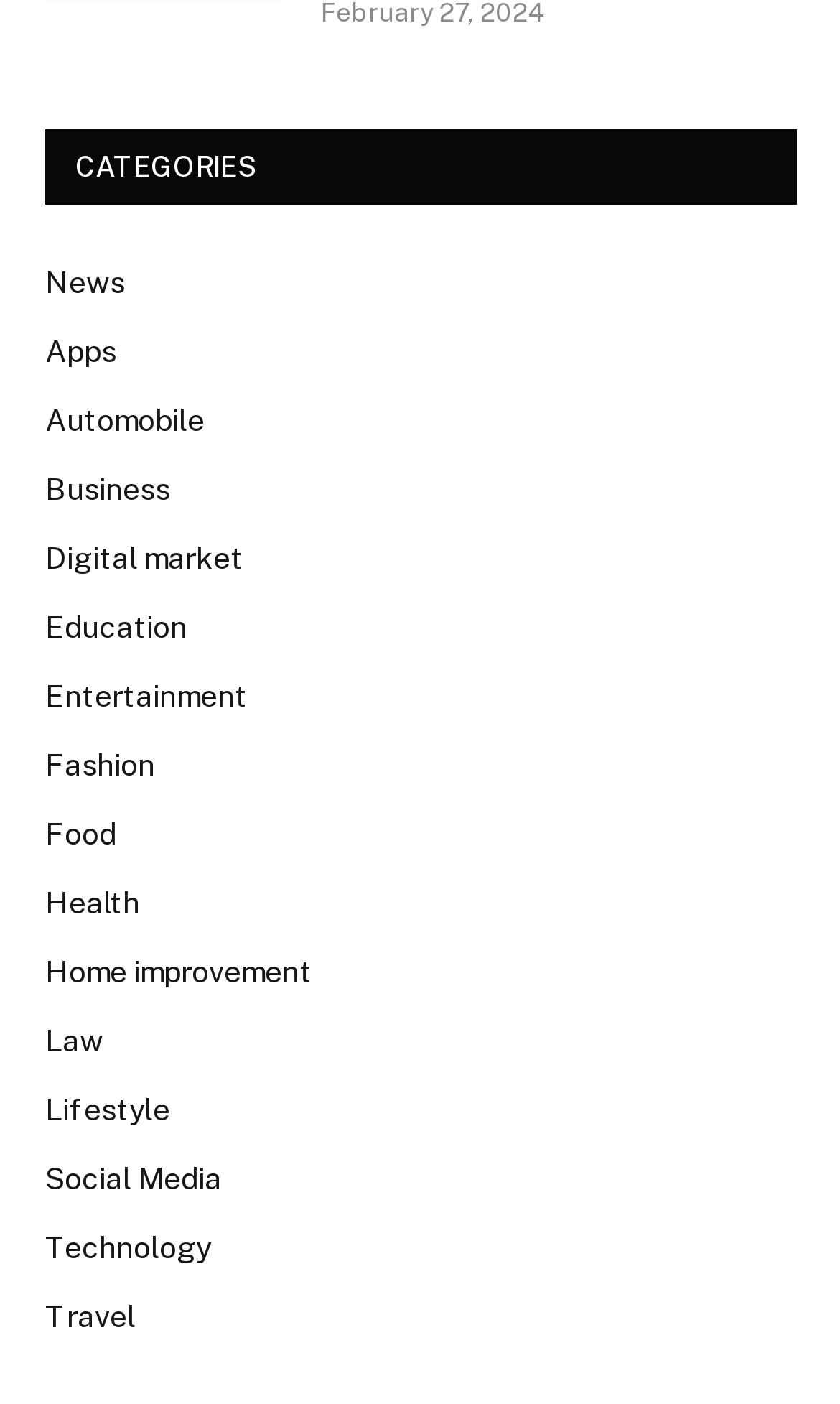Using the elements shown in the image, answer the question comprehensively: What is the last category?

I looked at the links under the 'CATEGORIES' heading and found that the last link is 'Travel'.